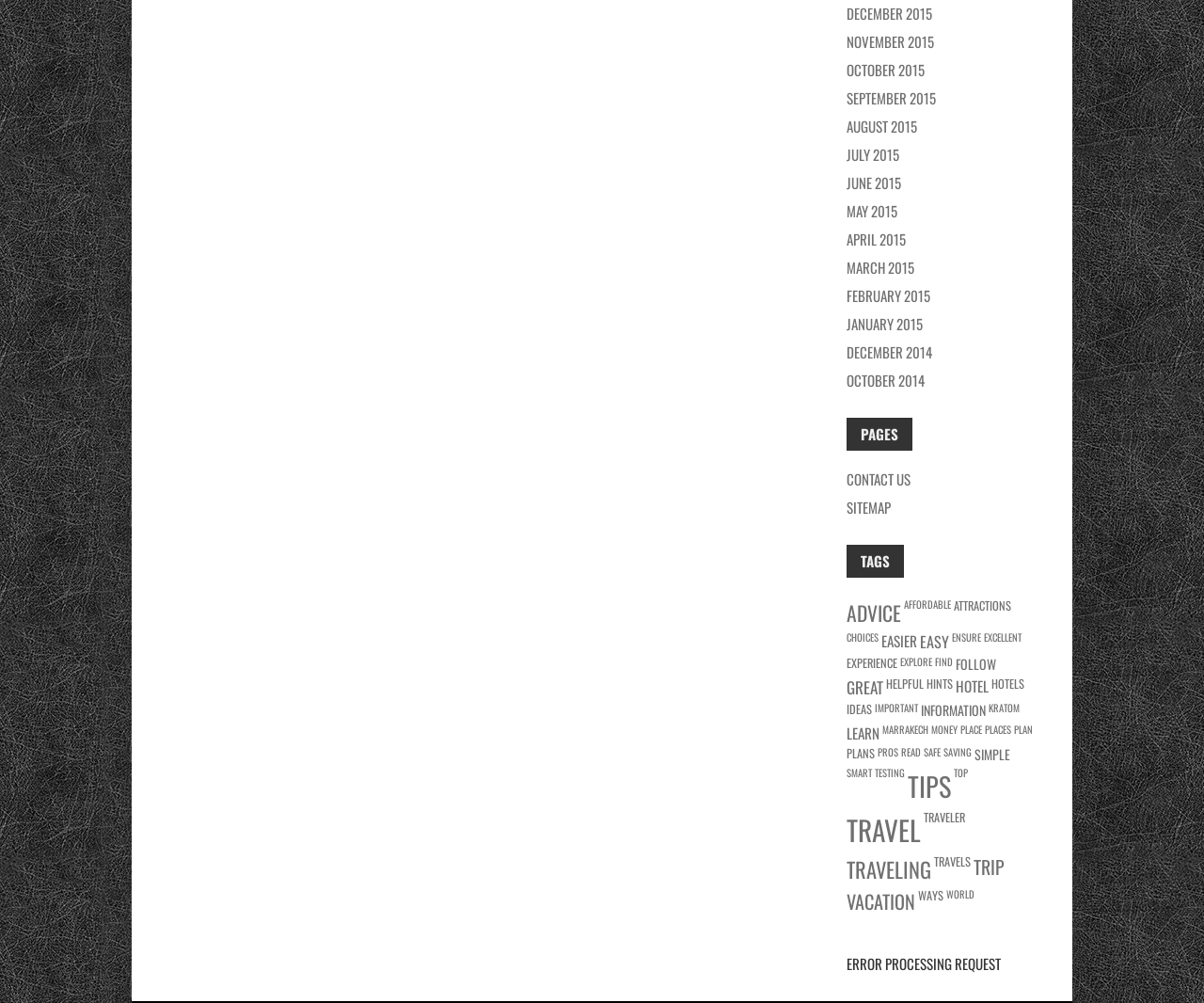Determine the bounding box coordinates of the clickable region to follow the instruction: "Learn about MARRAKECH".

[0.733, 0.719, 0.771, 0.734]